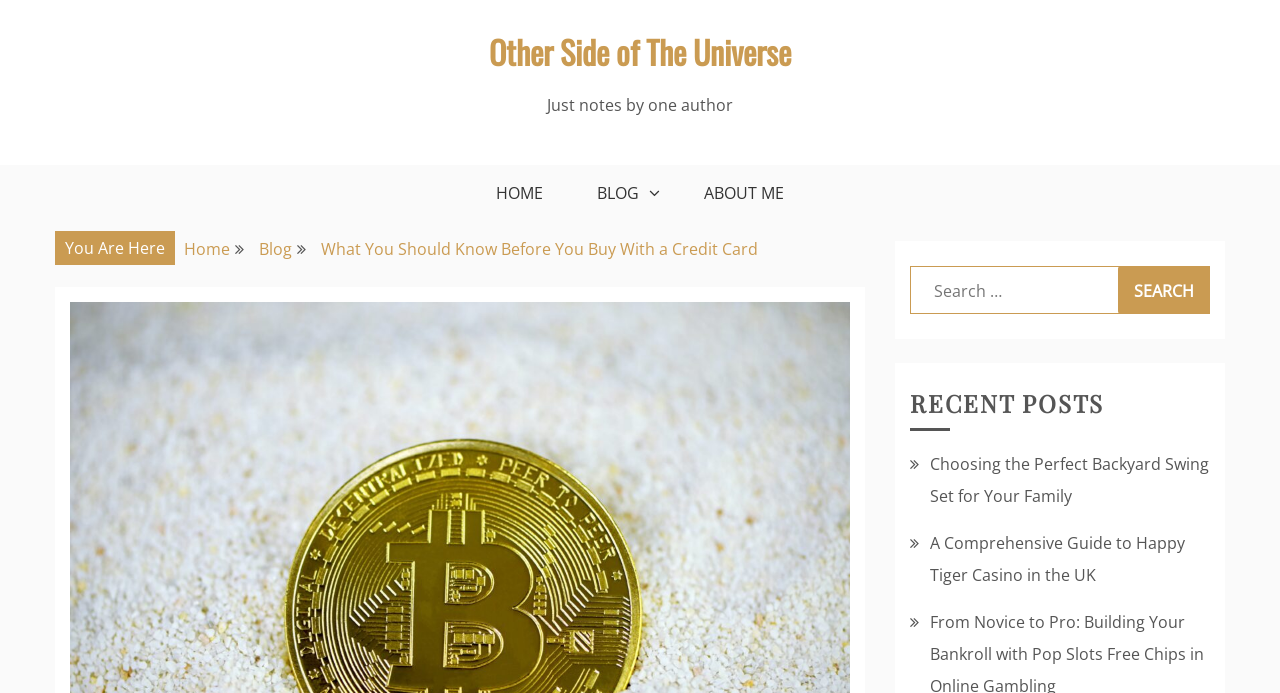Find the bounding box coordinates of the clickable area that will achieve the following instruction: "go to home page".

[0.376, 0.24, 0.436, 0.317]